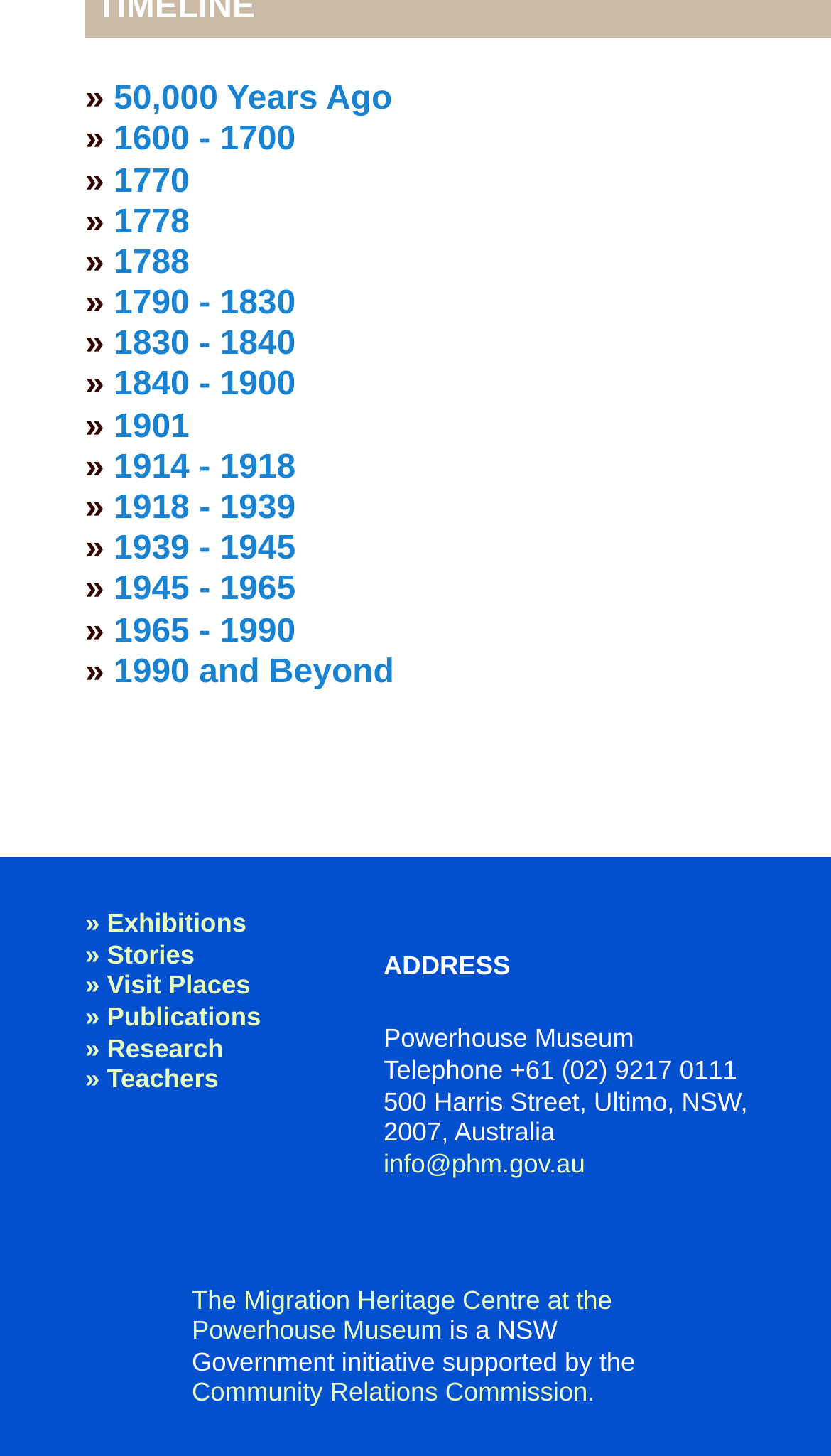Locate the bounding box coordinates of the area that needs to be clicked to fulfill the following instruction: "Visit 'Exhibitions'". The coordinates should be in the format of four float numbers between 0 and 1, namely [left, top, right, bottom].

[0.103, 0.624, 0.297, 0.645]